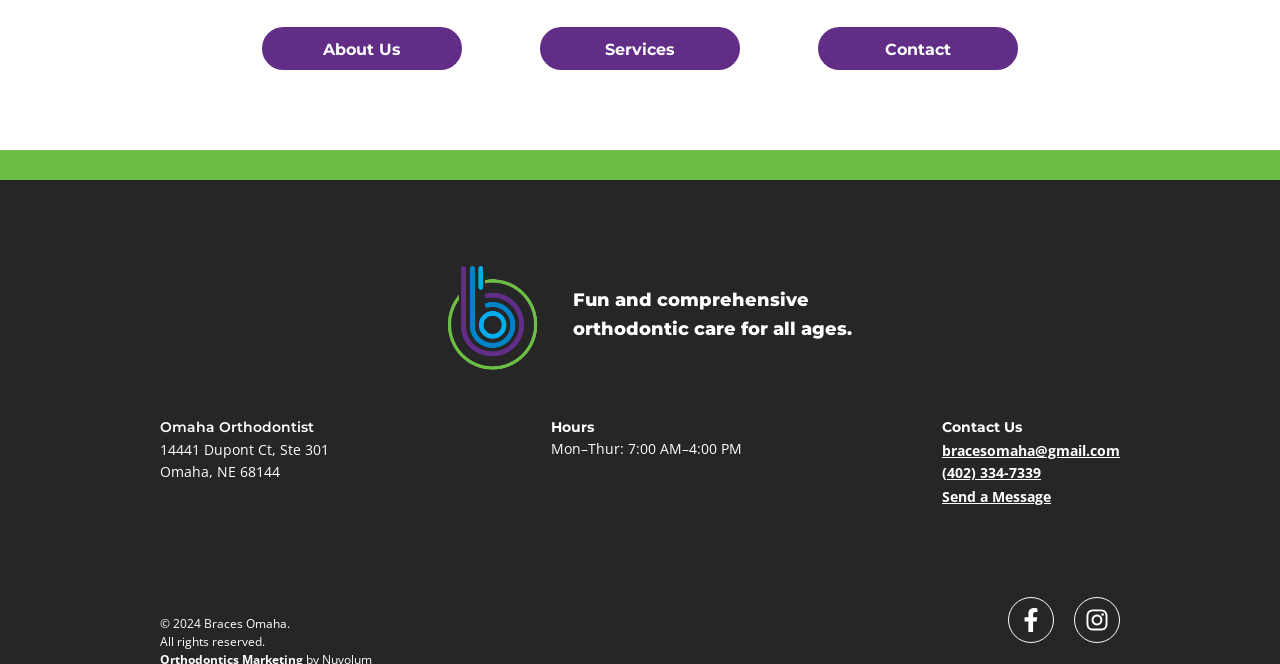Based on the visual content of the image, answer the question thoroughly: What is the name of the orthodontist?

The name of the orthodontist can be found in the image element with bounding box coordinates [0.333, 0.38, 0.435, 0.579] and also in the link element with bounding box coordinates [0.125, 0.629, 0.245, 0.656].